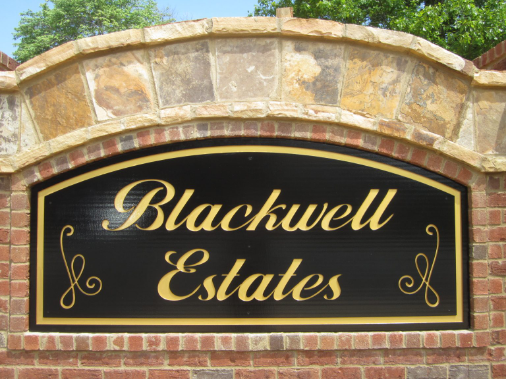With reference to the screenshot, provide a detailed response to the question below:
What material is the decorative arch made of?

The caption describes the decorative arch framing the sign as being made of natural stone, which adds to the sign's refined look and appeal.